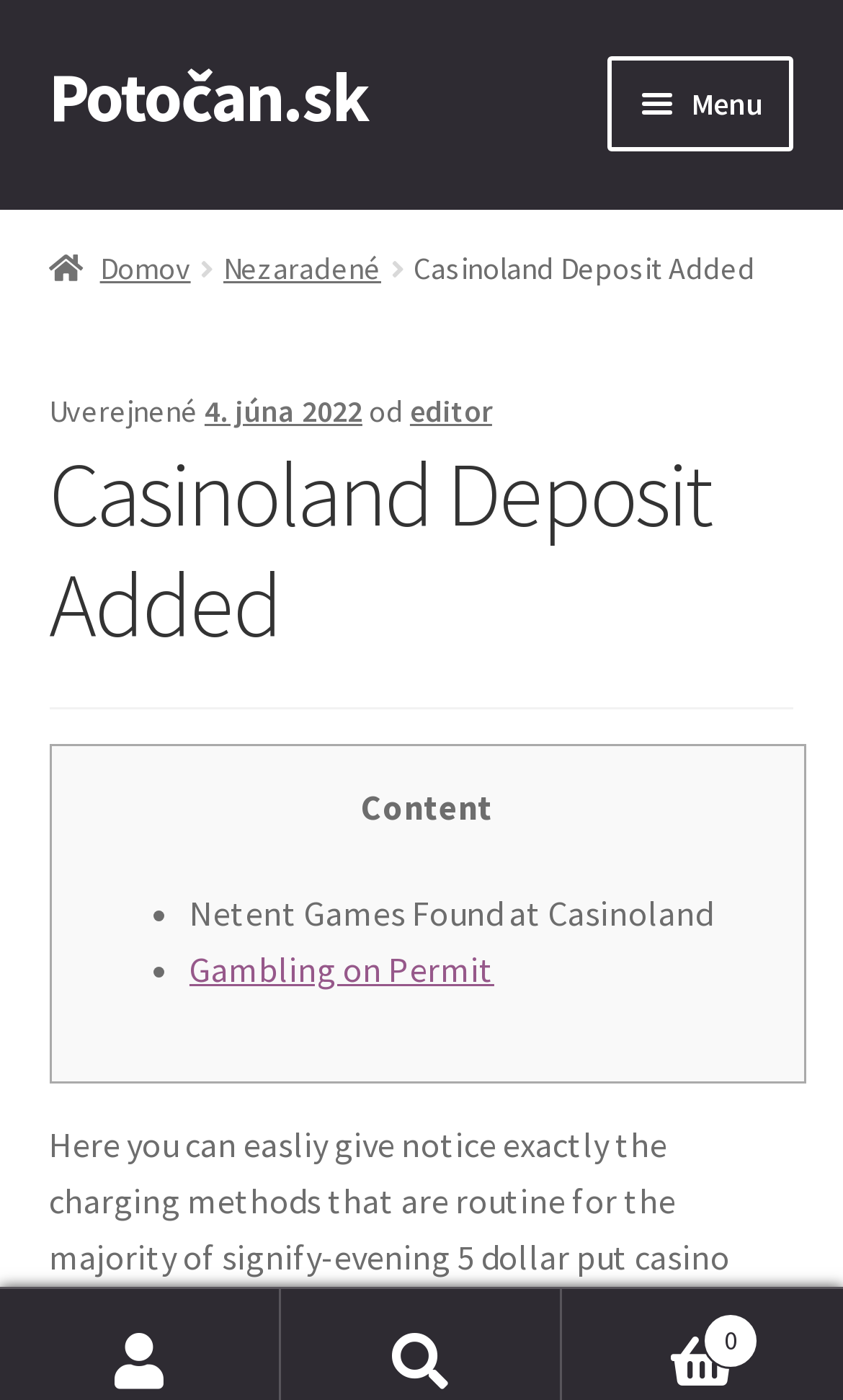Provide a one-word or short-phrase answer to the question:
How many main menu items are there?

7